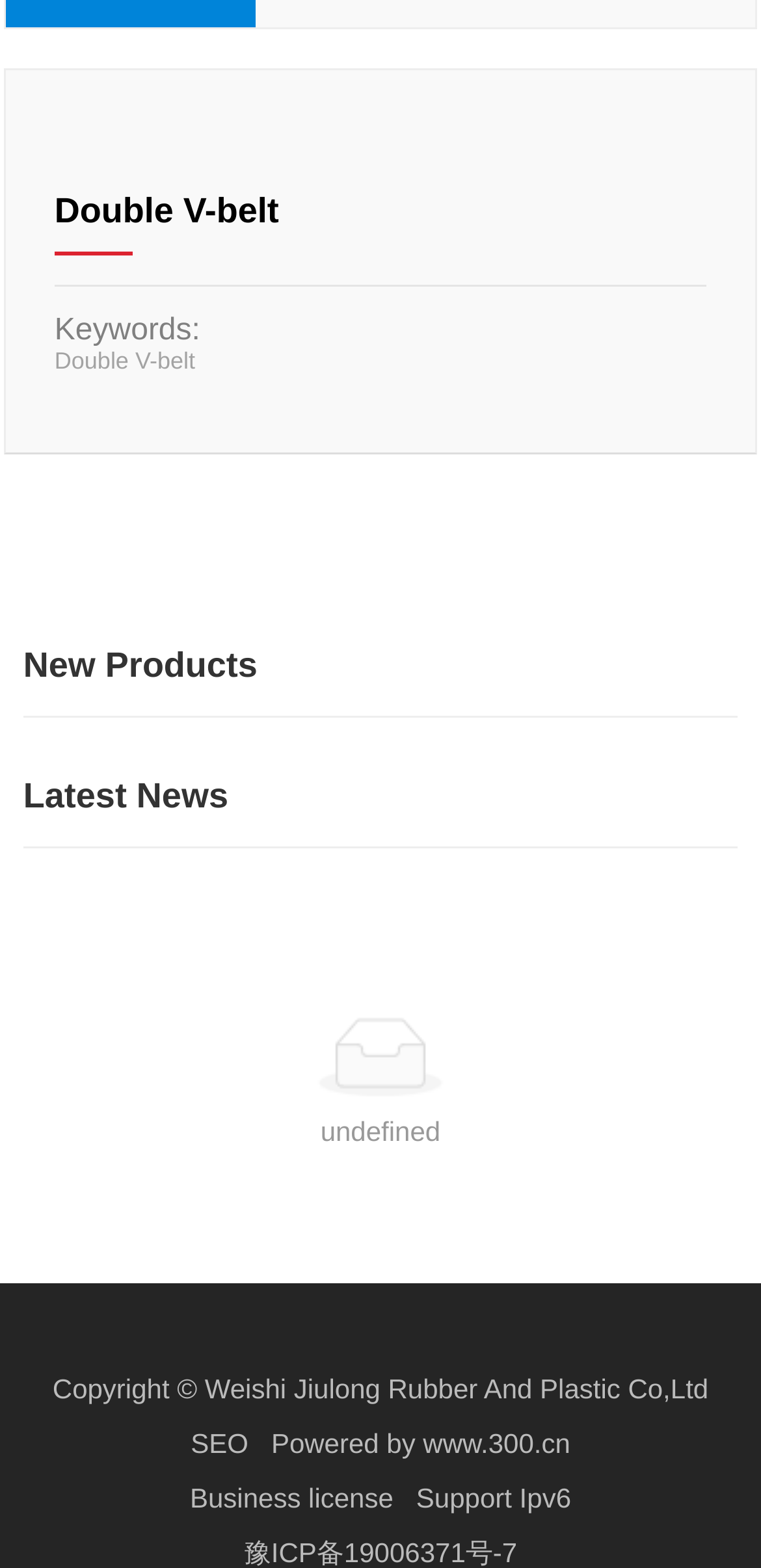What is the purpose of the link 'Double V-belt'?
Based on the visual, give a brief answer using one word or a short phrase.

To access product information